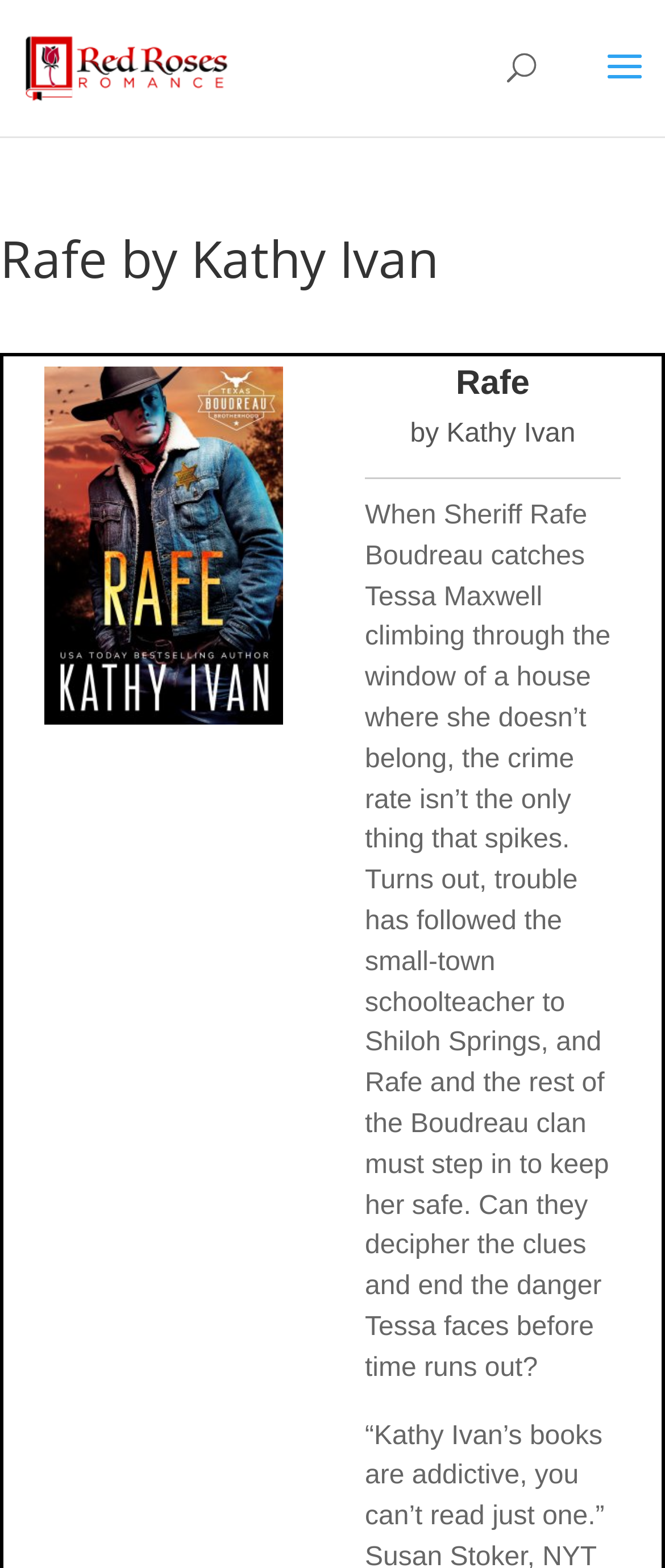Write a detailed summary of the webpage, including text, images, and layout.

The webpage appears to be a book description page, specifically for the romance novel "Rafe" by Kathy Ivan. At the top-left corner, there is a link to "Red Roses Romance" accompanied by an image with the same name. 

Below this, a search bar spans the entire width of the page, although it's relatively small in height. 

The main content of the page is centered around the book title and author, with the title "Rafe" and the author's name "by Kathy Ivan" displayed prominently in a heading. A horizontal separator line is placed below the title and author.

The main description of the book is presented in a block of text below the separator line. The text describes the story, where Sheriff Rafe Boudreau catches Tessa Maxwell, a schoolteacher, climbing through a window, and how trouble has followed her to Shiloh Springs. The Boudreau clan must step in to keep her safe, and the story unfolds as they try to decipher clues and end the danger Tessa faces before time runs out.